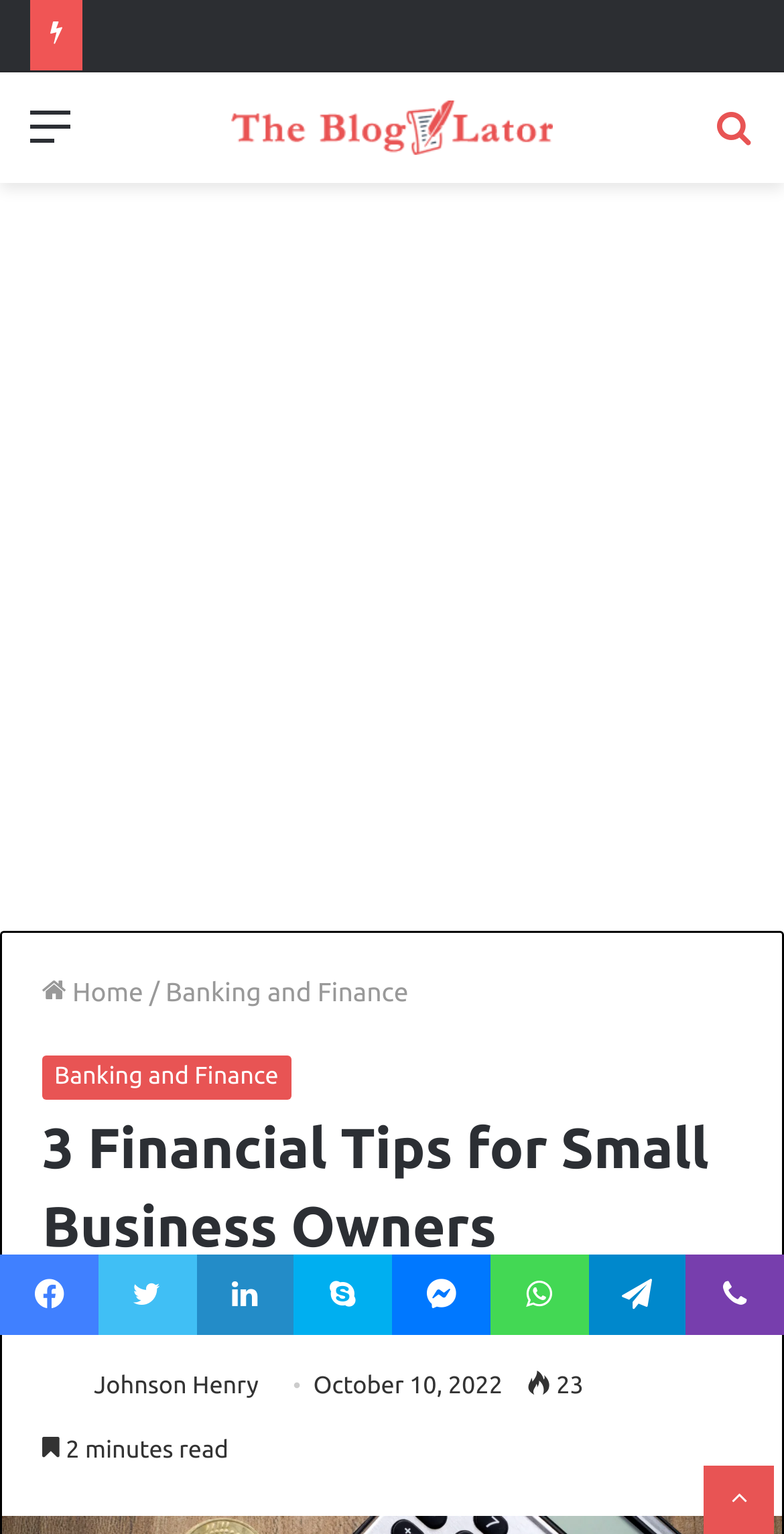How many social media links are present?
Based on the image content, provide your answer in one word or a short phrase.

7